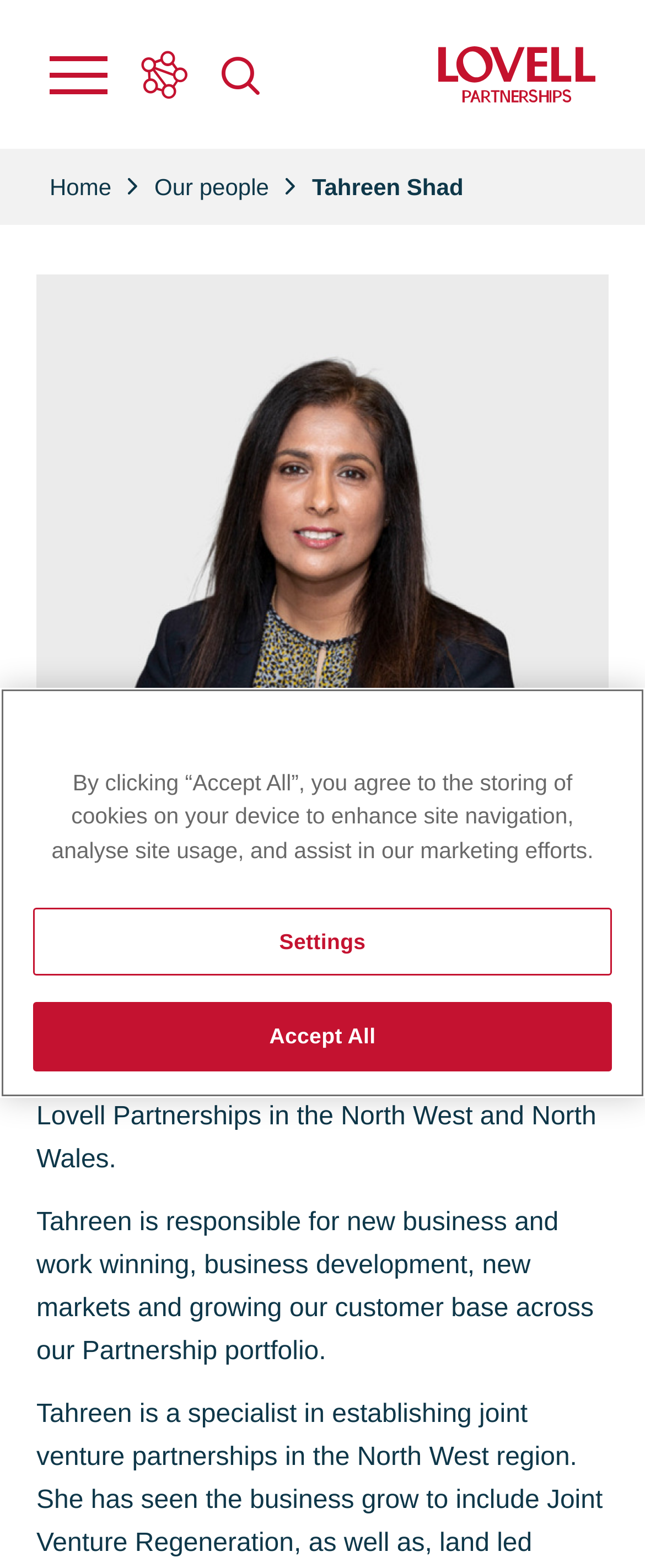Determine the bounding box coordinates in the format (top-left x, top-left y, bottom-right x, bottom-right y). Ensure all values are floating point numbers between 0 and 1. Identify the bounding box of the UI element described by: Visit Morgan Sindall Group

[0.056, 0.696, 0.544, 0.714]